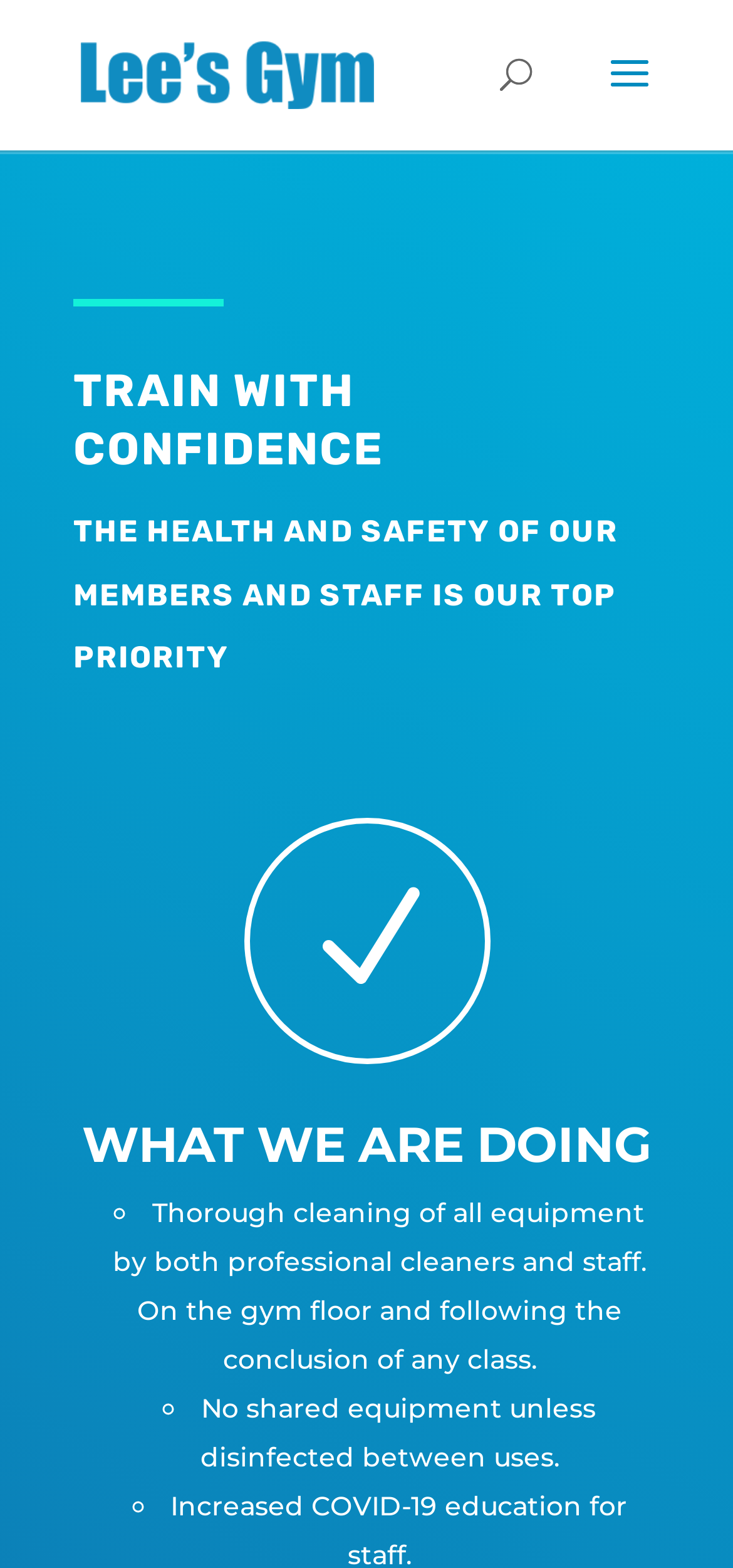Explain the webpage's design and content in an elaborate manner.

The webpage is about a gym's safety measures during the COVID-19 pandemic. At the top, there is a link and an image with the text "Train With Us", positioned near the top left corner of the page. Below this, there is a search bar that spans across the top of the page.

The main content of the page is divided into sections, with headings that describe the gym's priorities and actions. The first heading, "TRAIN WITH CONFIDENCE", is located near the top center of the page. Below this, there is a heading that reiterates the gym's top priority: "THE HEALTH AND SAFETY OF OUR MEMBERS AND STAFF IS OUR TOP PRIORITY".

Further down the page, there is a section titled "WHAT WE ARE DOING", which lists the measures the gym is taking to ensure safety. This list includes three bullet points, each marked with a "◦" symbol. The first point describes the thorough cleaning of equipment, the second point mentions the disinfection of shared equipment, and the third point is not fully described in the provided accessibility tree. These bullet points are positioned in the lower half of the page, with the first point located near the left center and the subsequent points below it, slightly indented.